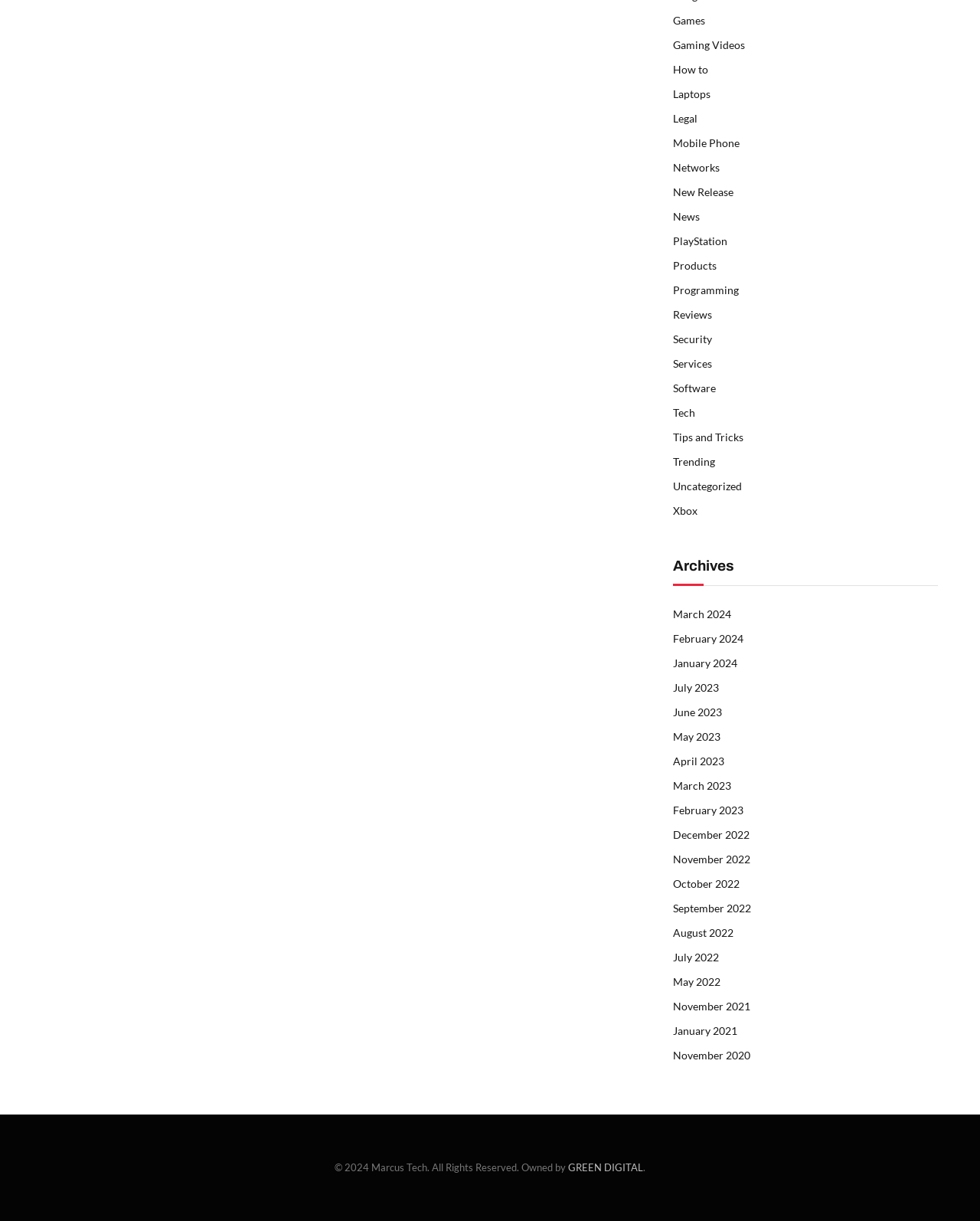What are the categories of gaming platforms?
Analyze the image and deliver a detailed answer to the question.

By examining the links on the webpage, I found that 'PlayStation' and 'Xbox' are listed as separate categories, indicating that they are categories of gaming platforms.